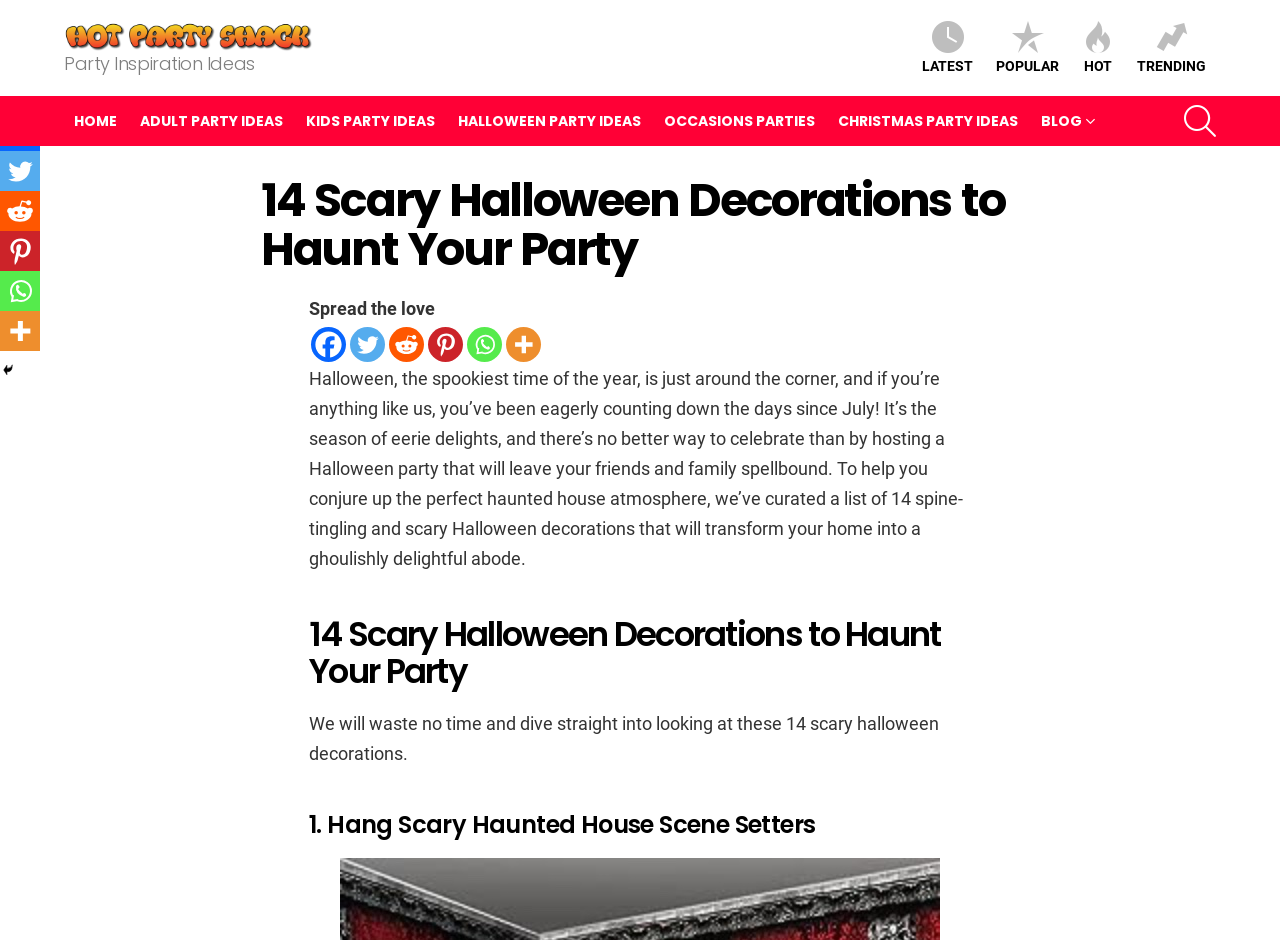Answer briefly with one word or phrase:
What is the theme of the party ideas on this webpage?

Halloween